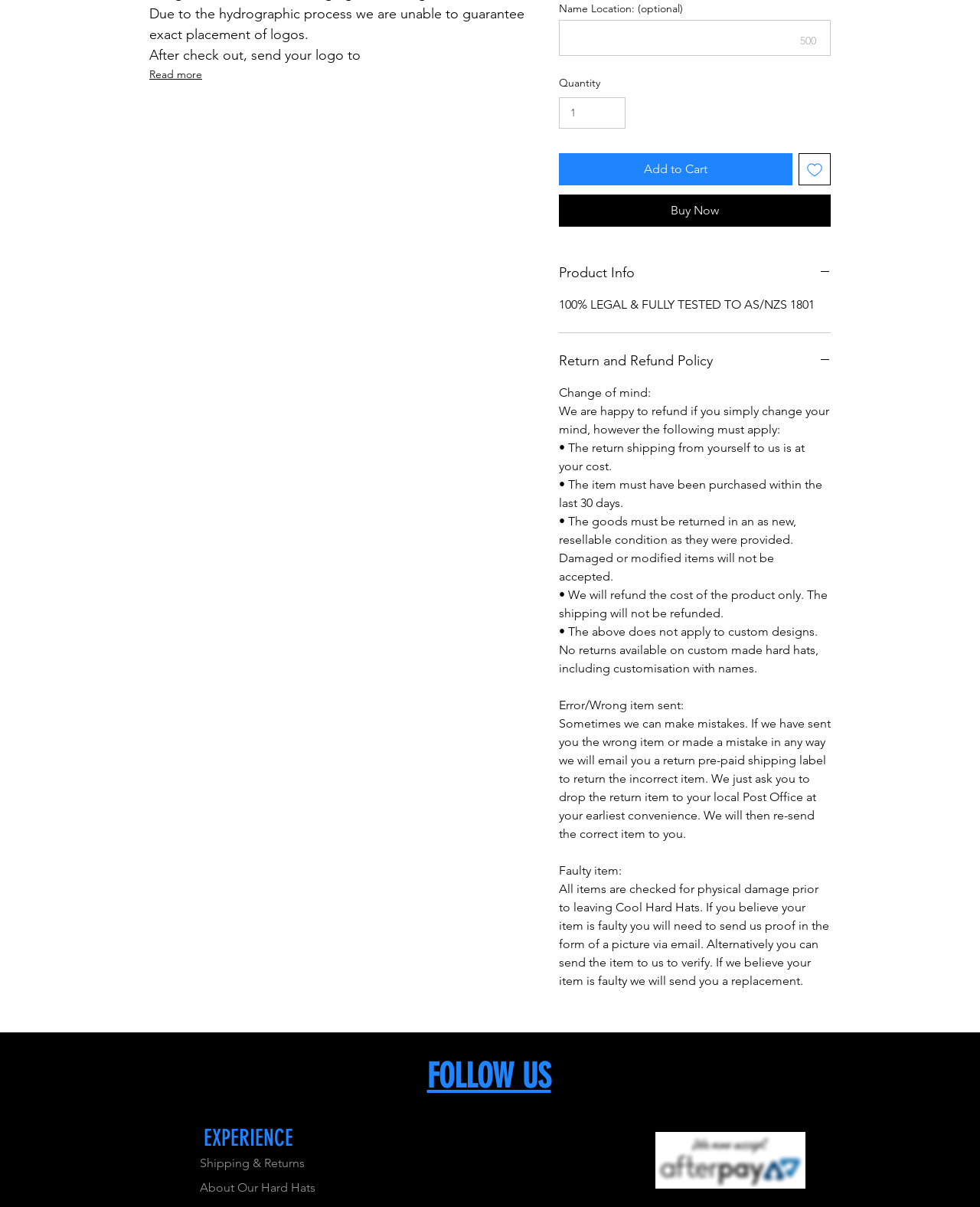Extract the bounding box coordinates for the UI element described by the text: "Shipping & Returns". The coordinates should be in the form of [left, top, right, bottom] with values between 0 and 1.

[0.204, 0.945, 0.311, 0.957]